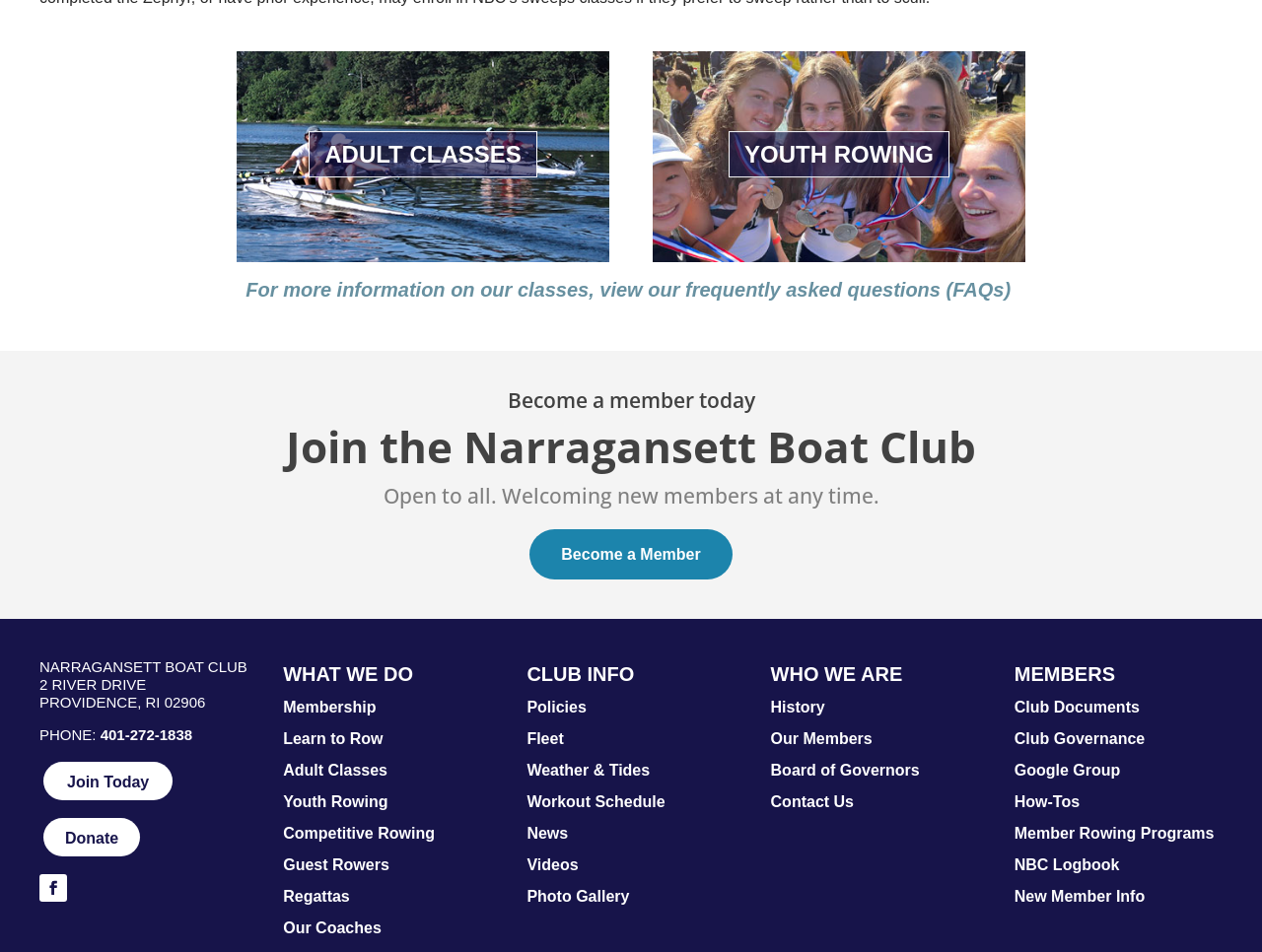Answer the following query concisely with a single word or phrase:
What is the address of the club?

2 River Drive, Providence, RI 02906